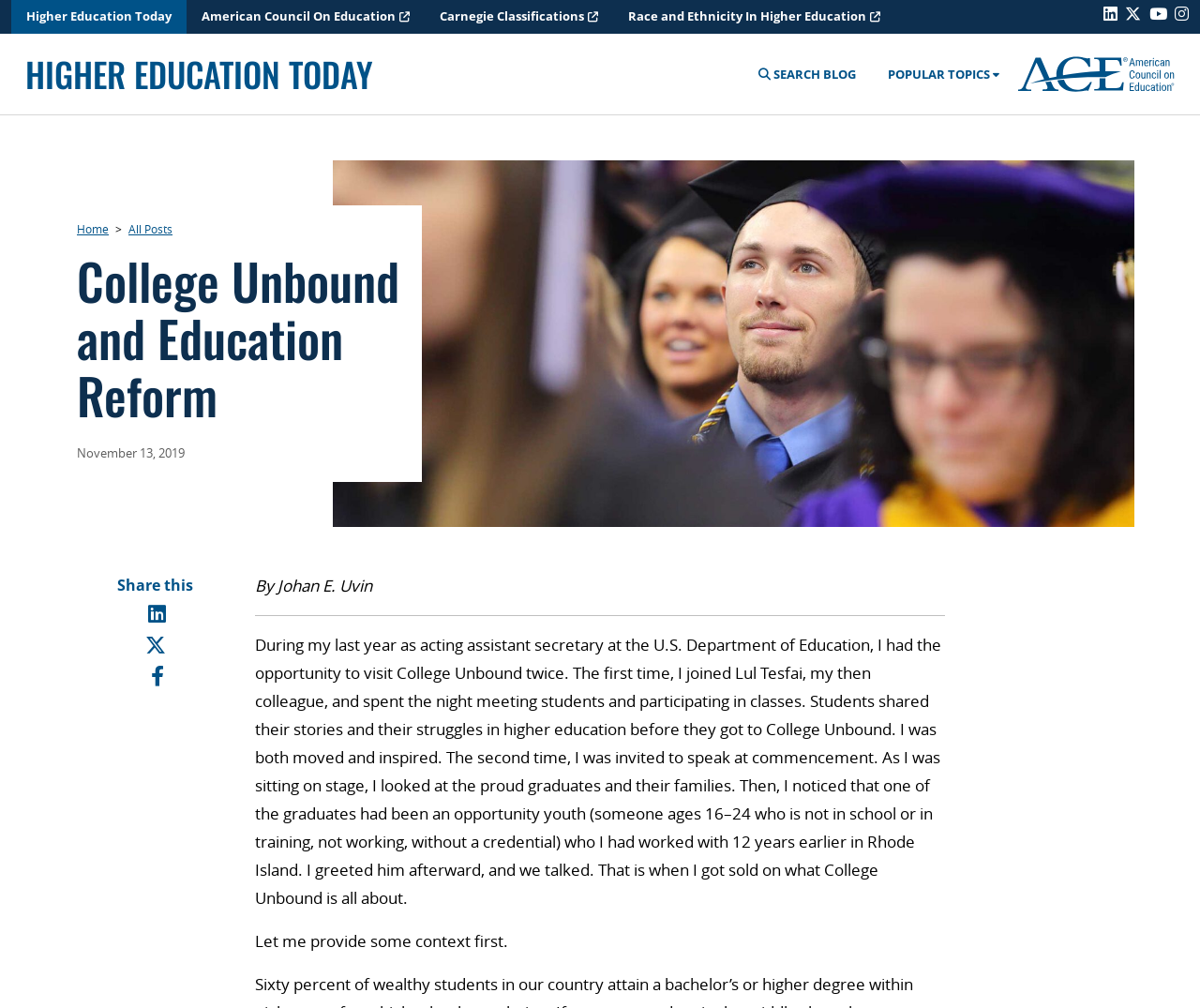Pinpoint the bounding box coordinates of the element you need to click to execute the following instruction: "Click the 'Home' link". The bounding box should be represented by four float numbers between 0 and 1, in the format [left, top, right, bottom].

None